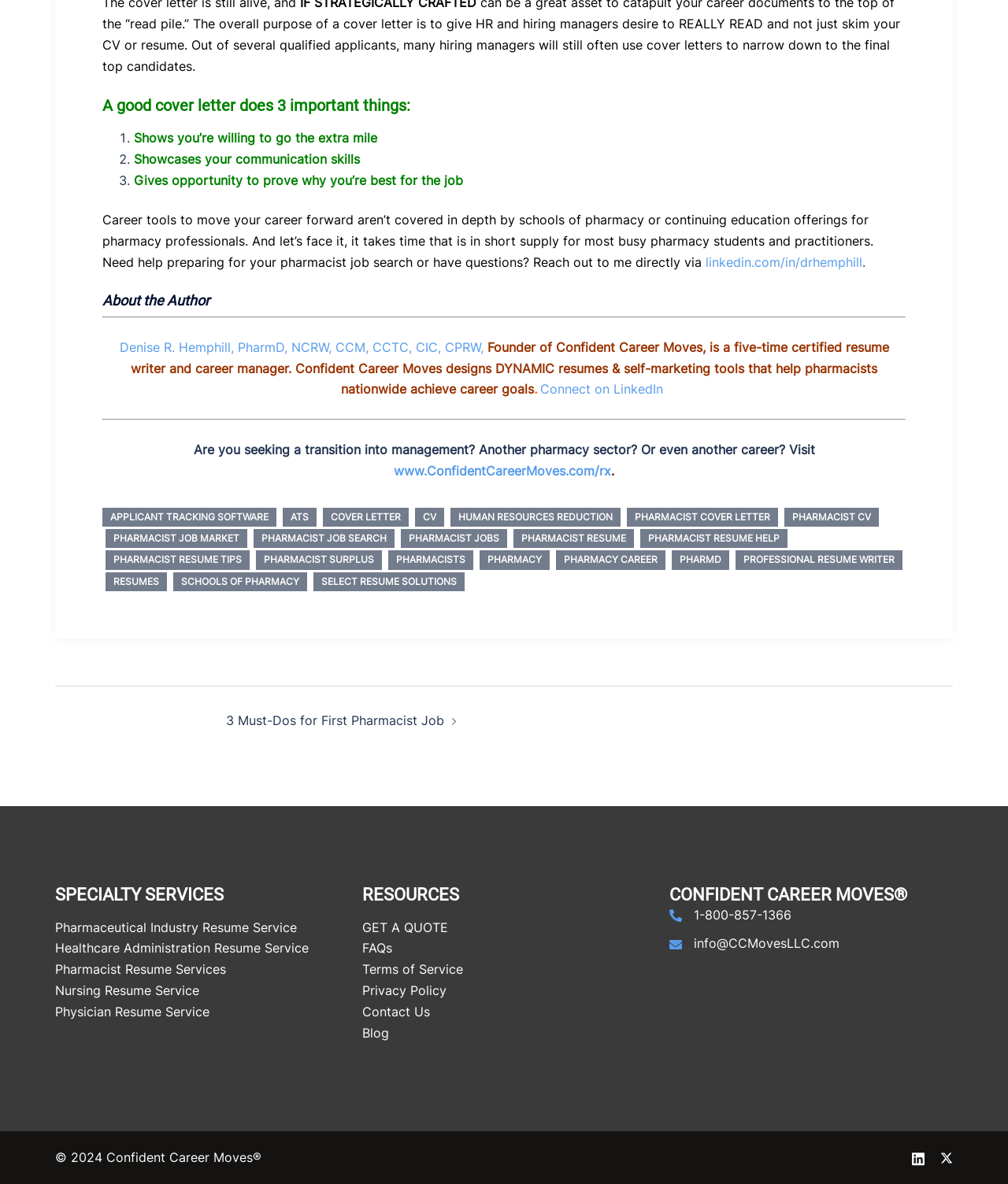Answer briefly with one word or phrase:
What is the author's profession?

PharmD